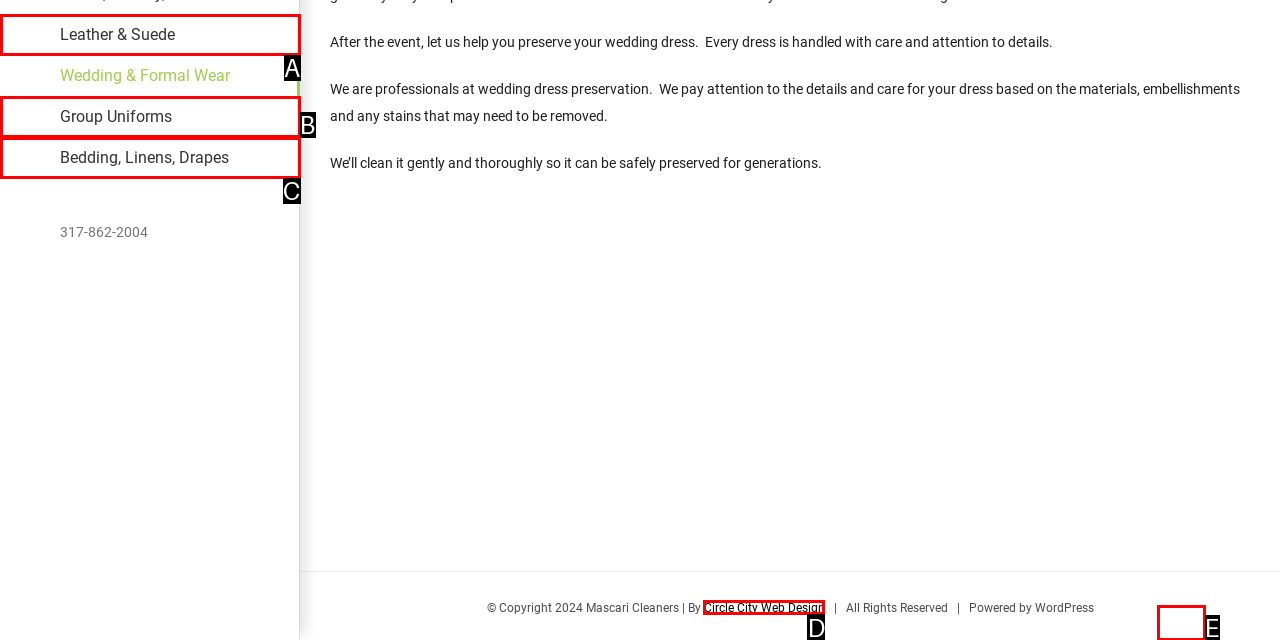Match the following description to the correct HTML element: Go to Top Indicate your choice by providing the letter.

E